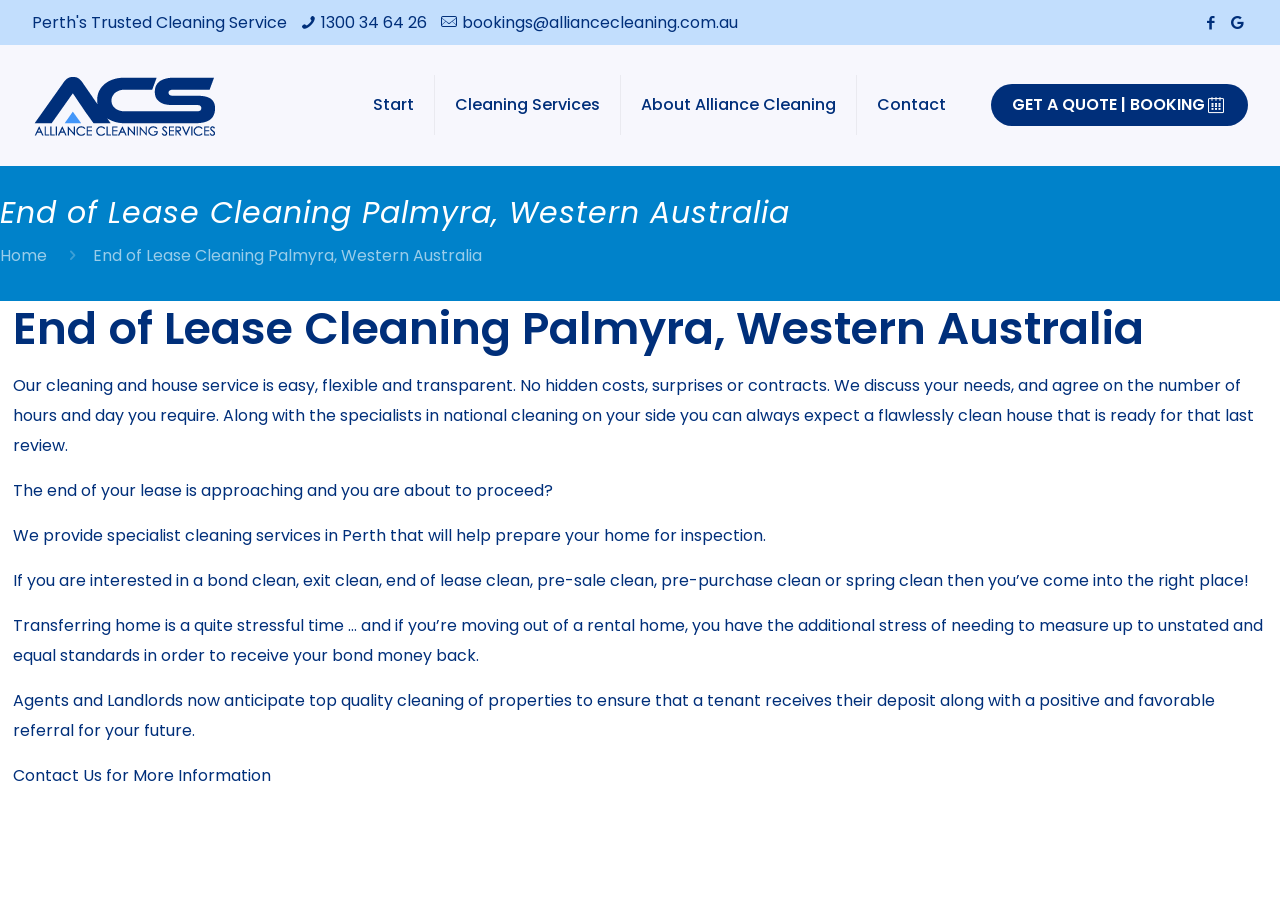What is the benefit of using Alliance Cleaning Services?
Based on the screenshot, respond with a single word or phrase.

To receive bond money back